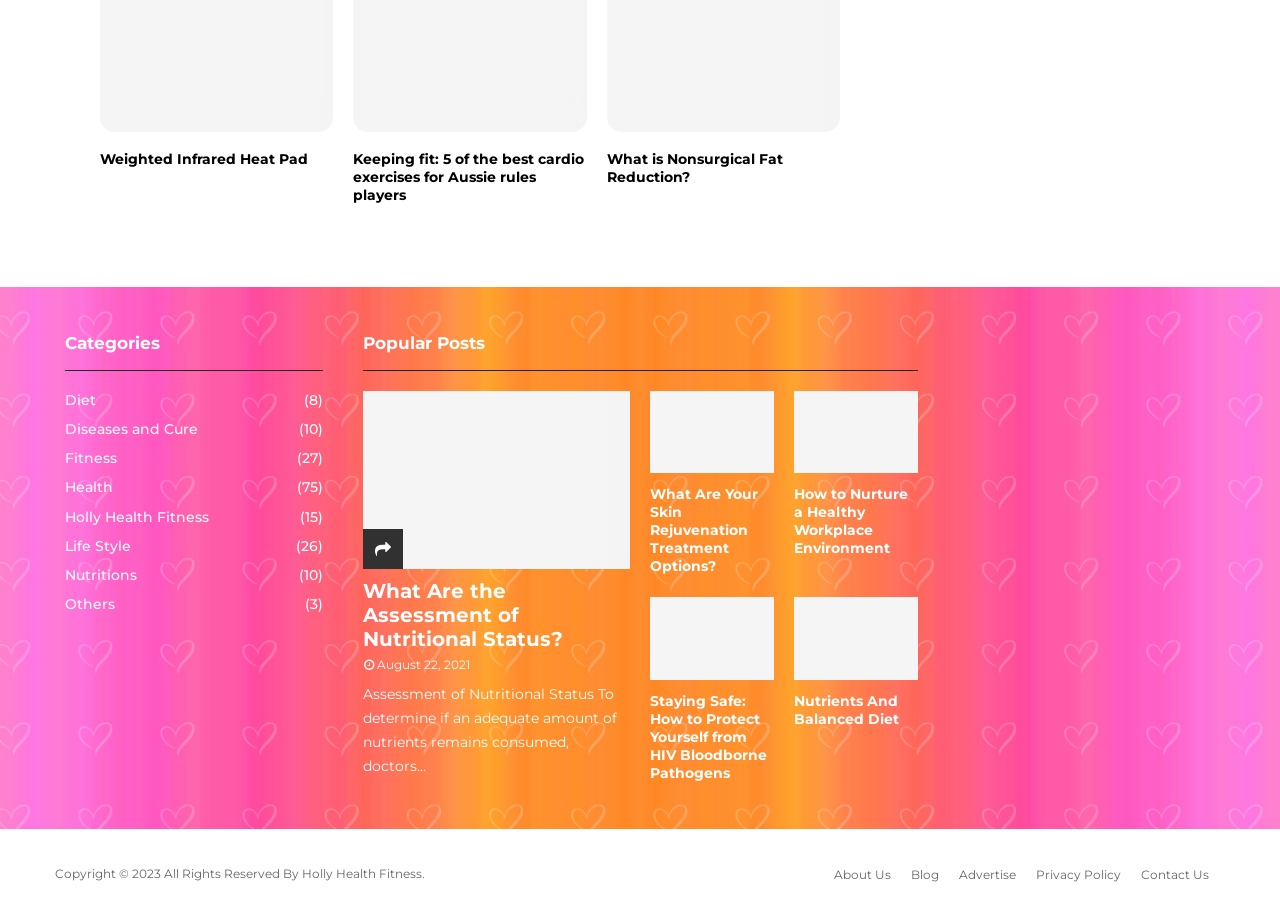What is the name of the website?
Please use the image to deliver a detailed and complete answer.

I determined the answer by looking at the footer section of the webpage. The name of the website is 'Holly Health Fitness', which is indicated by the copyright notice and link text.